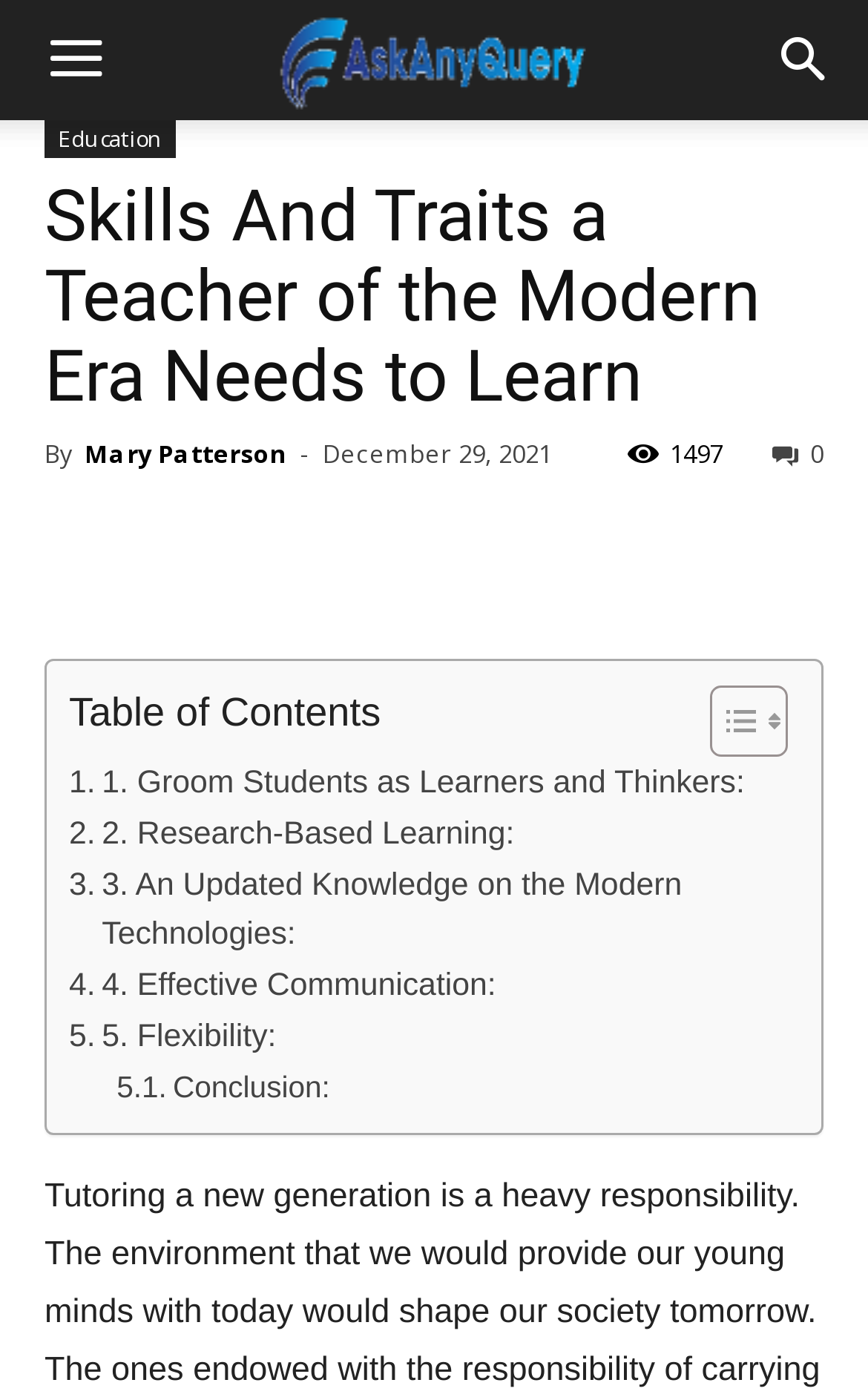Show the bounding box coordinates for the HTML element described as: "2. Research-Based Learning:".

[0.079, 0.58, 0.593, 0.616]